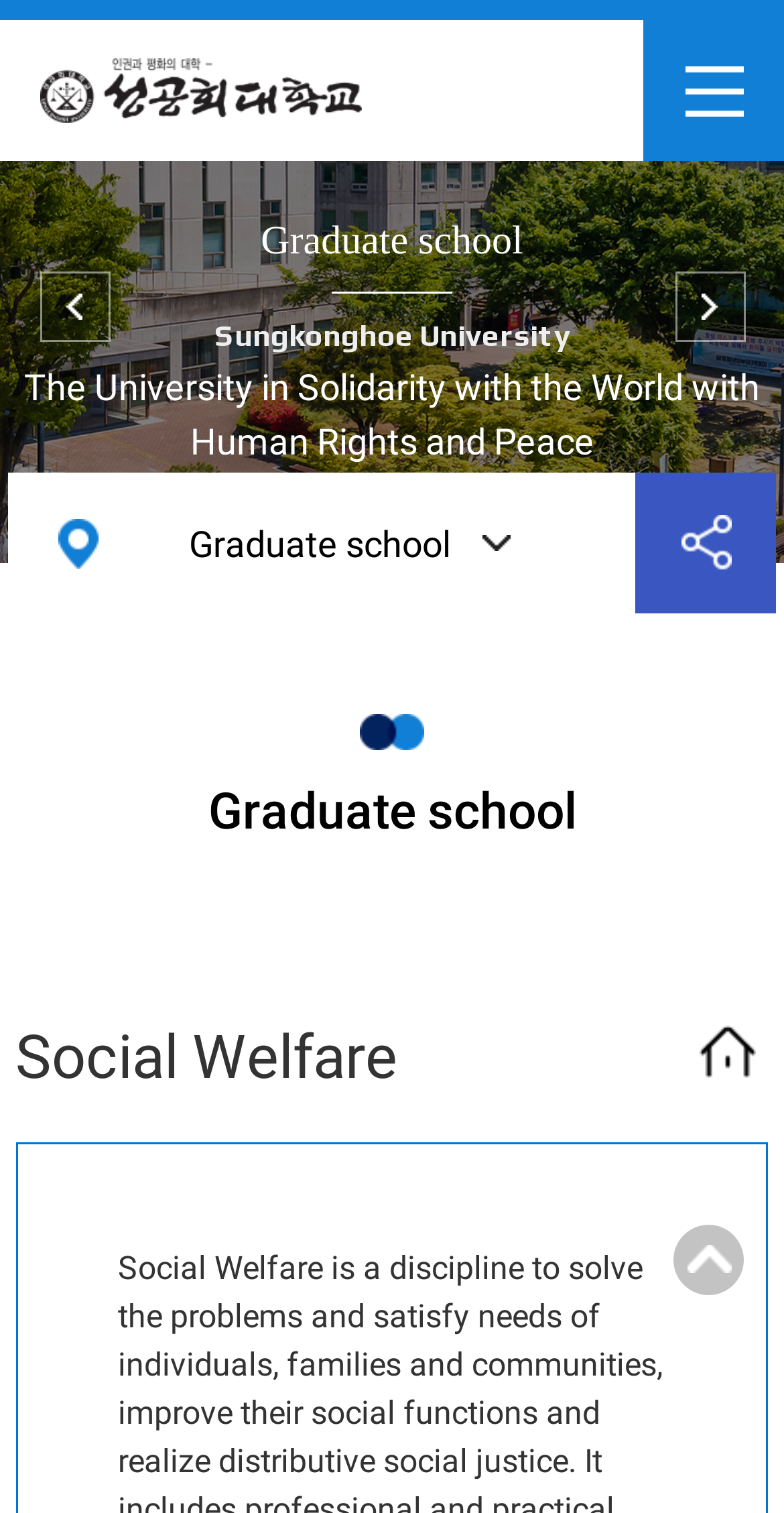What is the theme of the university?
Please look at the screenshot and answer in one word or a short phrase.

Human Rights and Peace